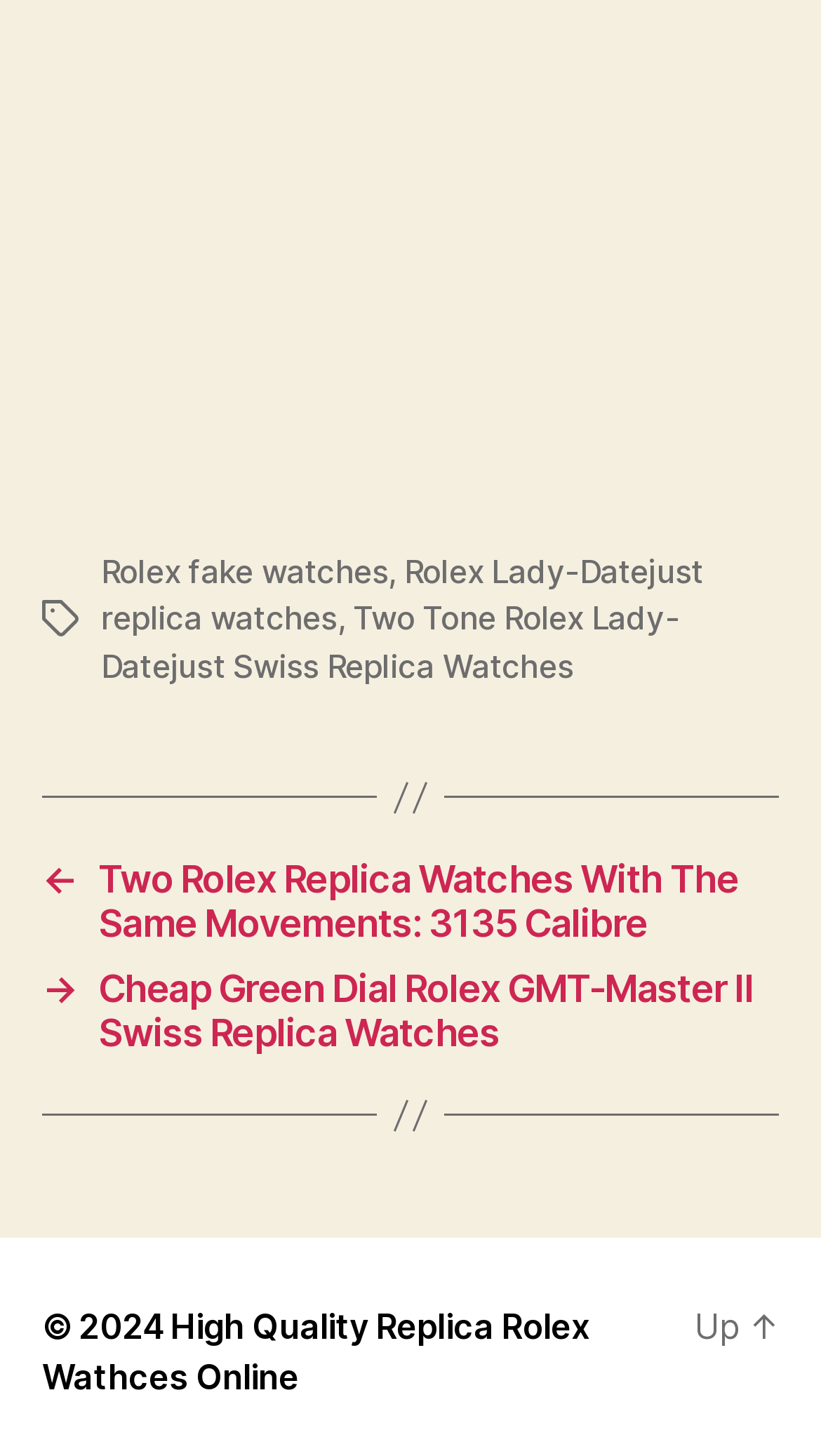What type of website is this?
Examine the image closely and answer the question with as much detail as possible.

This website appears to be an e-commerce website because it has links to specific products, such as 'Rolex fake watches' and 'Rolex Lady-Datejust replica watches', and also has a navigation section with links to other product-related pages.